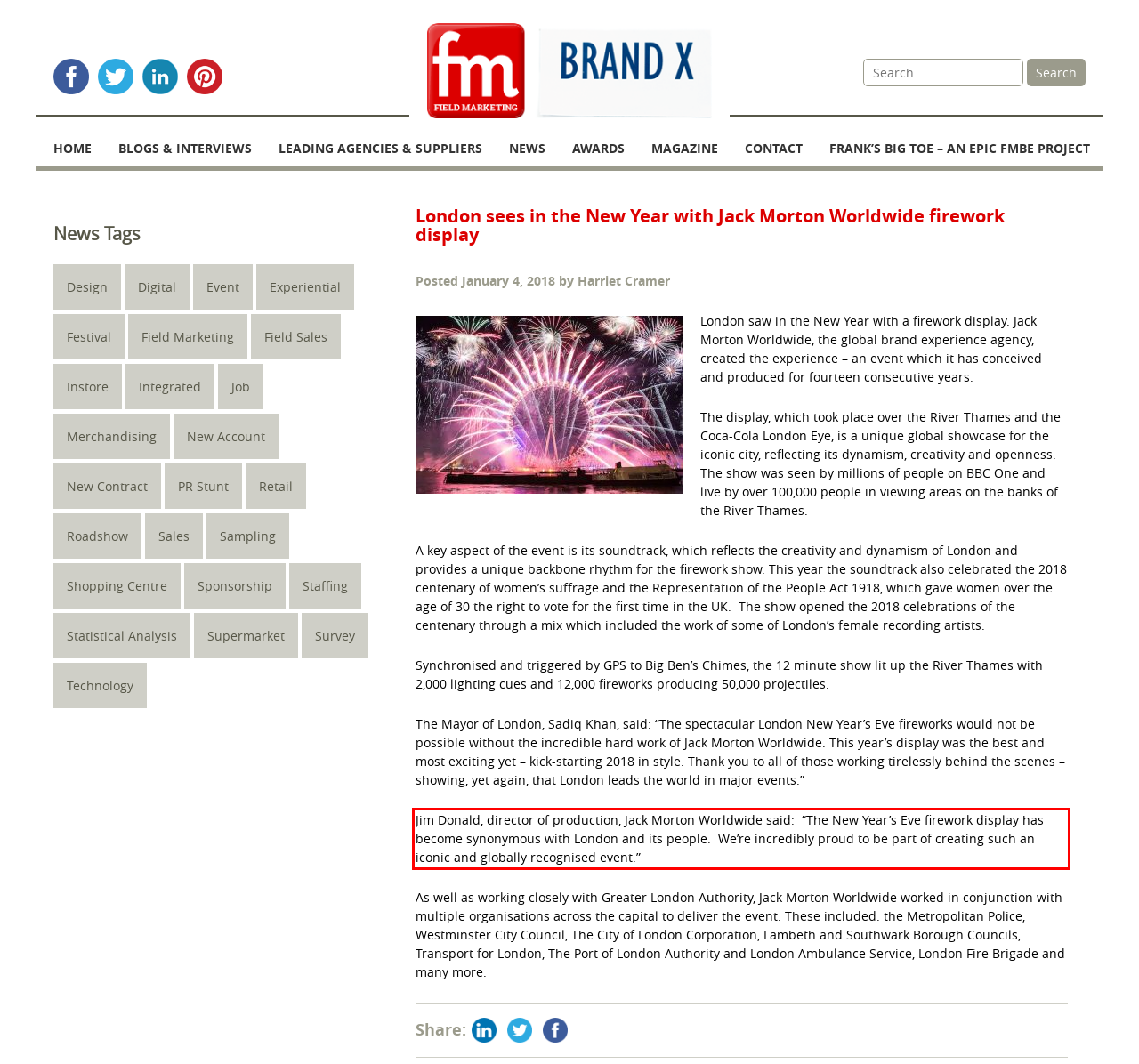Given a screenshot of a webpage with a red bounding box, please identify and retrieve the text inside the red rectangle.

Jim Donald, director of production, Jack Morton Worldwide said: “The New Year’s Eve firework display has become synonymous with London and its people. We’re incredibly proud to be part of creating such an iconic and globally recognised event.”